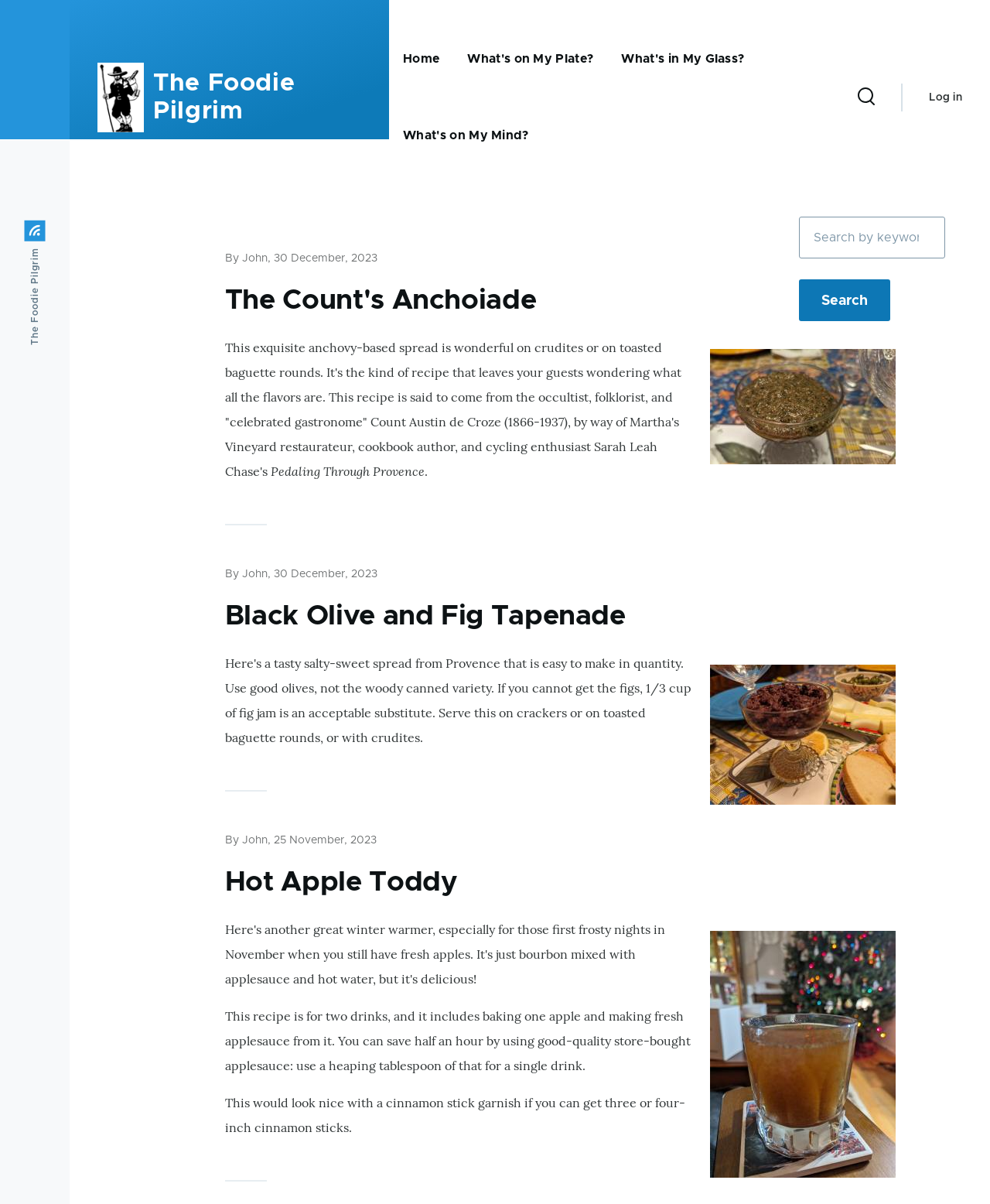What is the name of the author of the first article?
Using the picture, provide a one-word or short phrase answer.

John